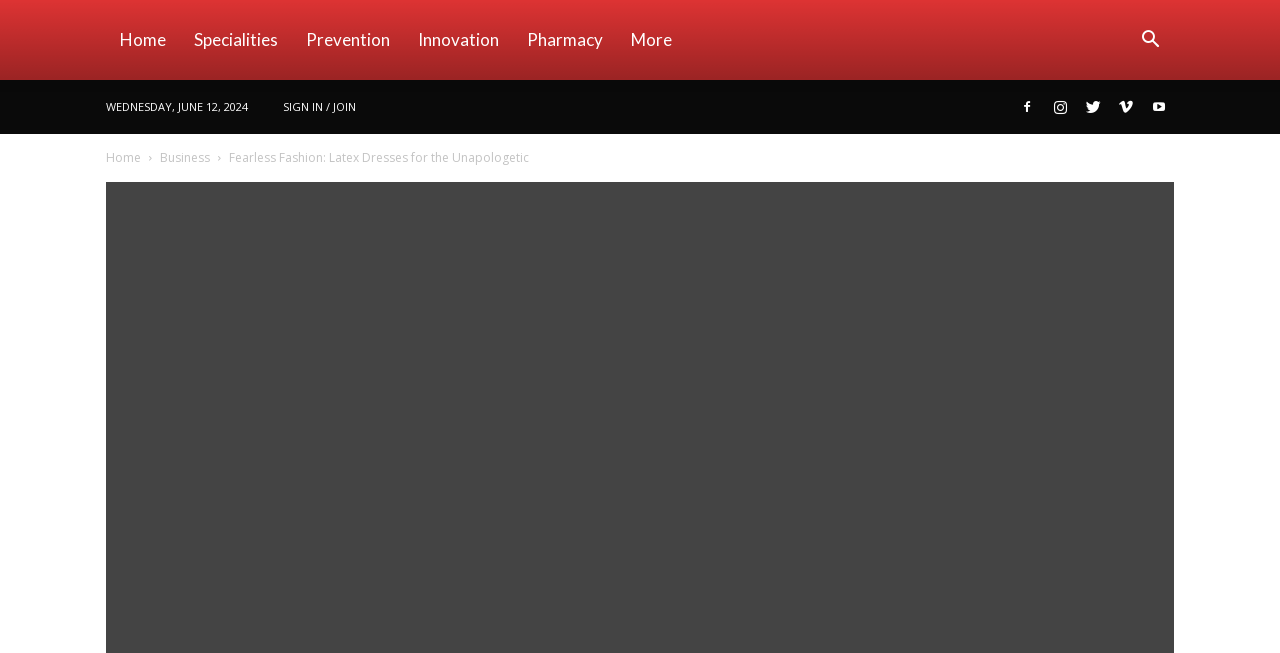Generate a thorough explanation of the webpage's elements.

The webpage is about Fearless Fashion, specifically featuring latex dresses for the unapologetic. At the top left, there are six navigation links: Home, Specialities, Prevention, Innovation, Pharmacy, and More. These links are aligned horizontally and take up about a quarter of the screen width. 

Below the navigation links, there is a button with an icon on the top right corner. Next to it, on the top left, is the date "WEDNESDAY, JUNE 12, 2024" displayed in a static text element. 

To the right of the date, there is a "SIGN IN / JOIN" link. On the top right corner, there are five social media links, each represented by an icon. 

Further down, there is a secondary navigation section with links to Home and Business, followed by a title "Fearless Fashion: Latex Dresses for the Unapologetic" that takes up about a third of the screen width.